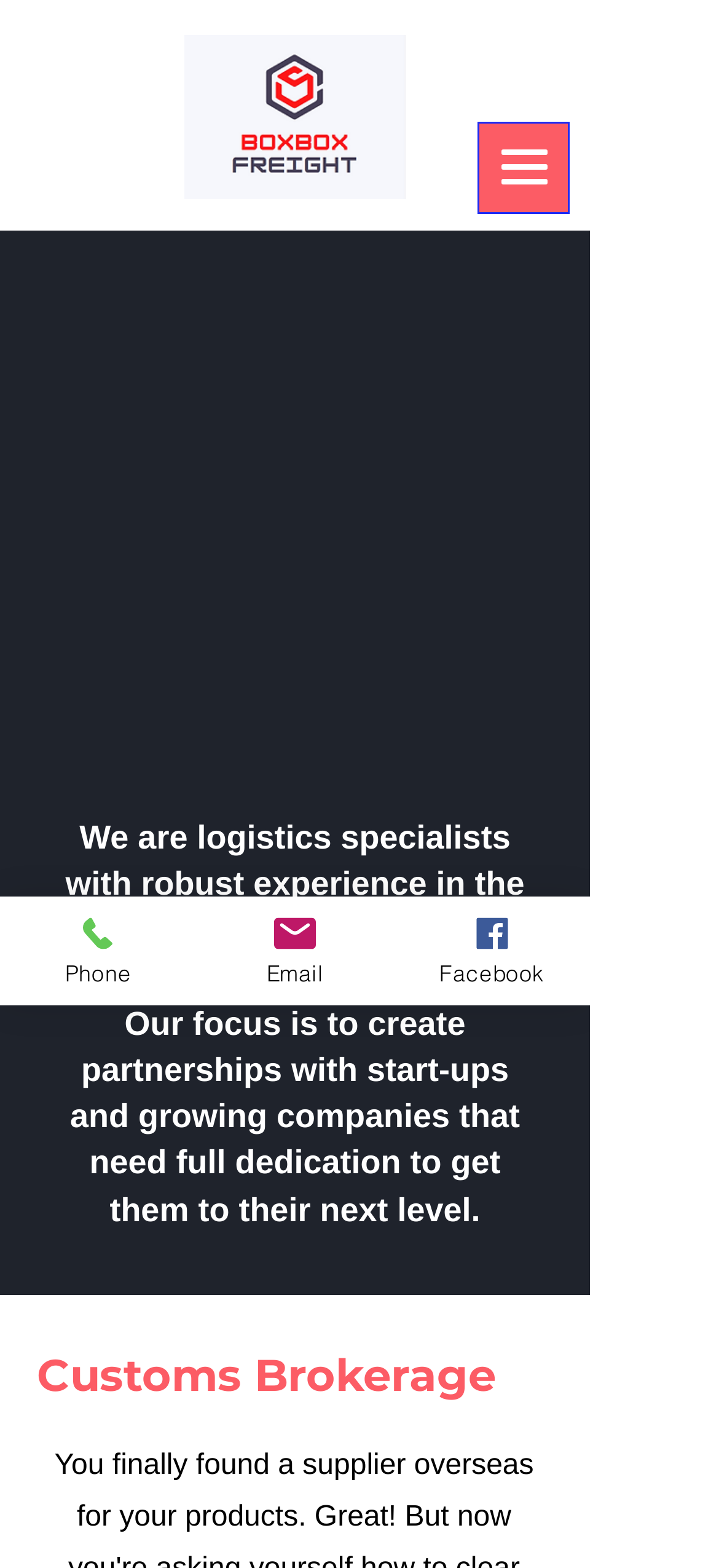Using a single word or phrase, answer the following question: 
What is the company's approach to partnerships?

Full dedication